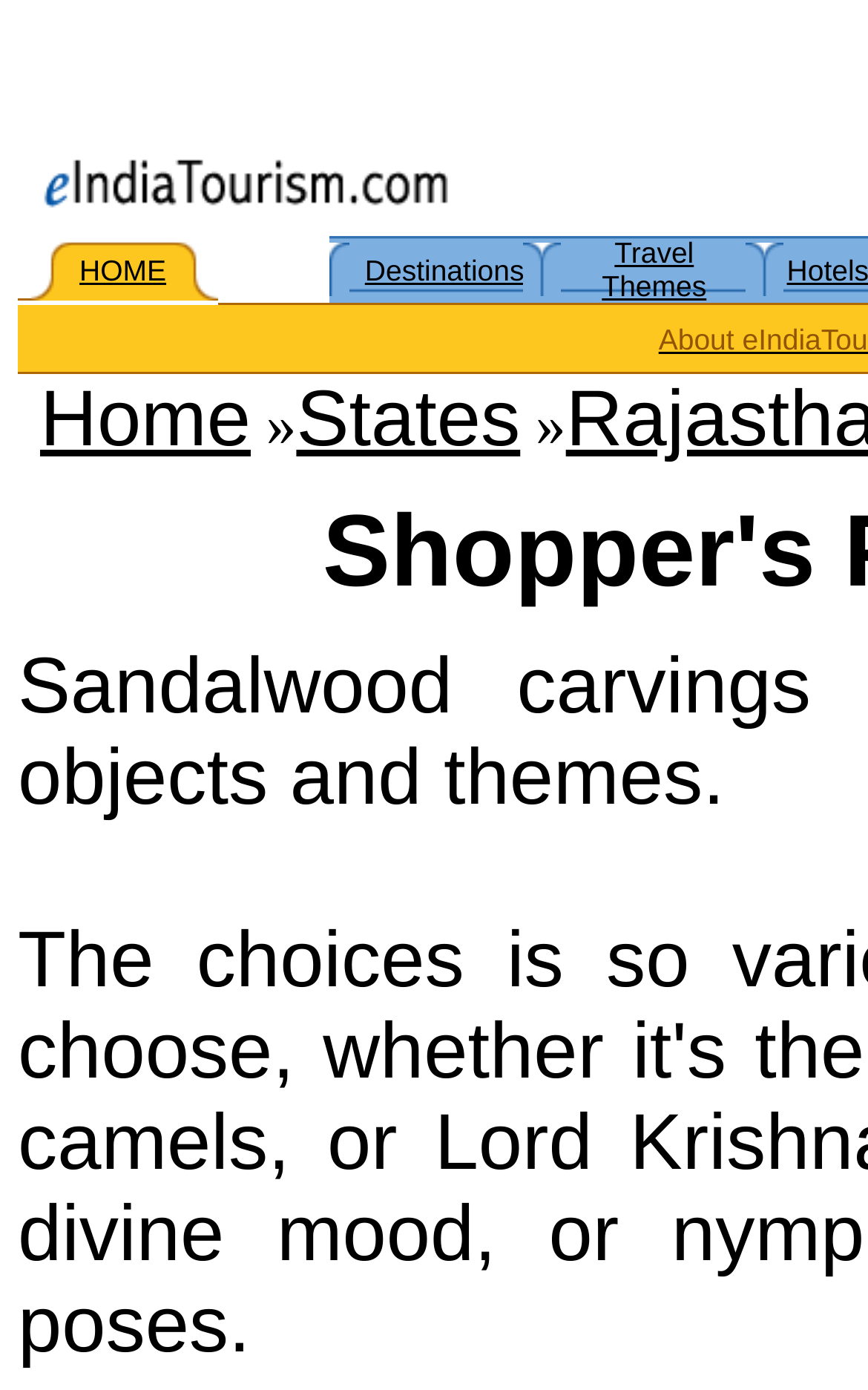What are the main navigation options?
Based on the image, answer the question with as much detail as possible.

The main navigation options can be found in the top navigation bar, where there are several links and images. The links 'HOME', 'Destinations', and 'Travel Themes' are the main navigation options.